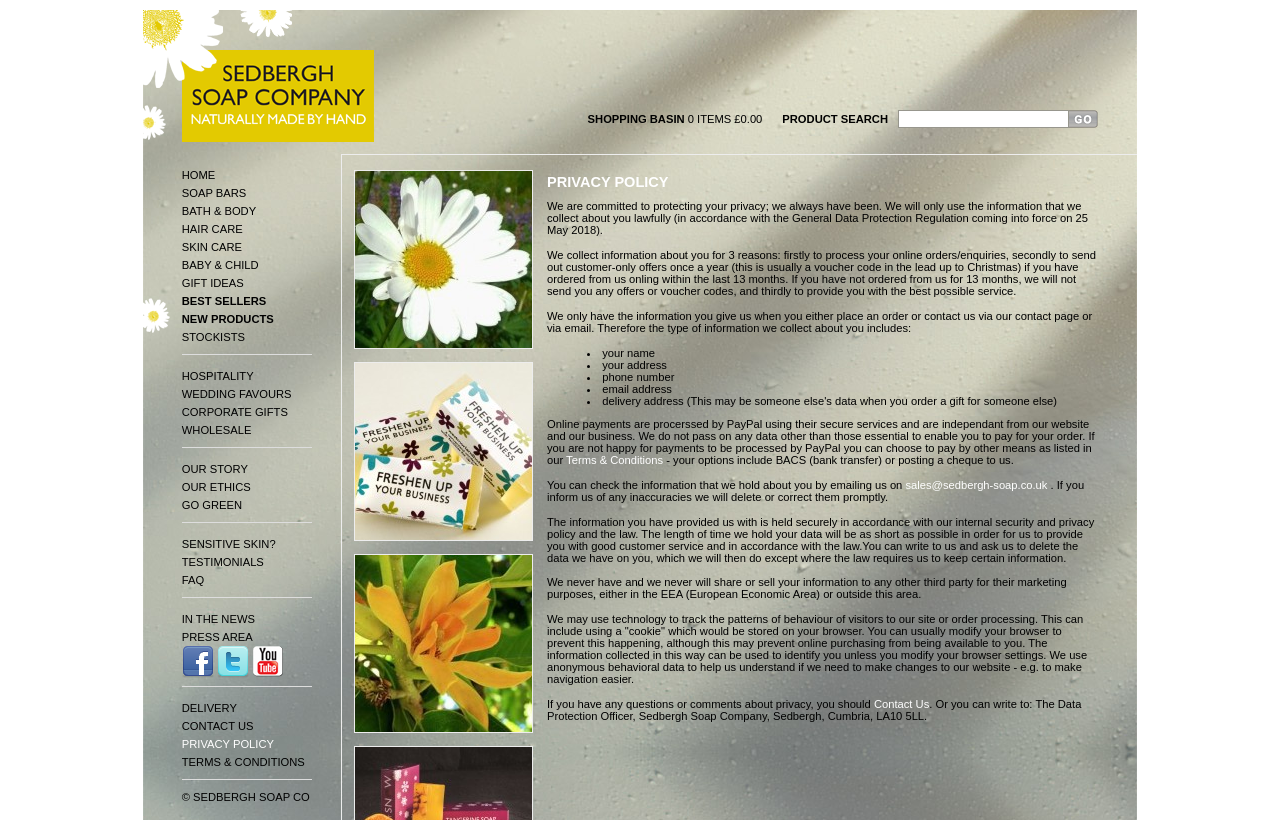How can customers check the information held about them?
Answer the question in a detailed and comprehensive manner.

I found this information by reading the privacy policy section, which states that customers can check the information held about them by emailing the company at 'sales@sedbergh-soap.co.uk'.